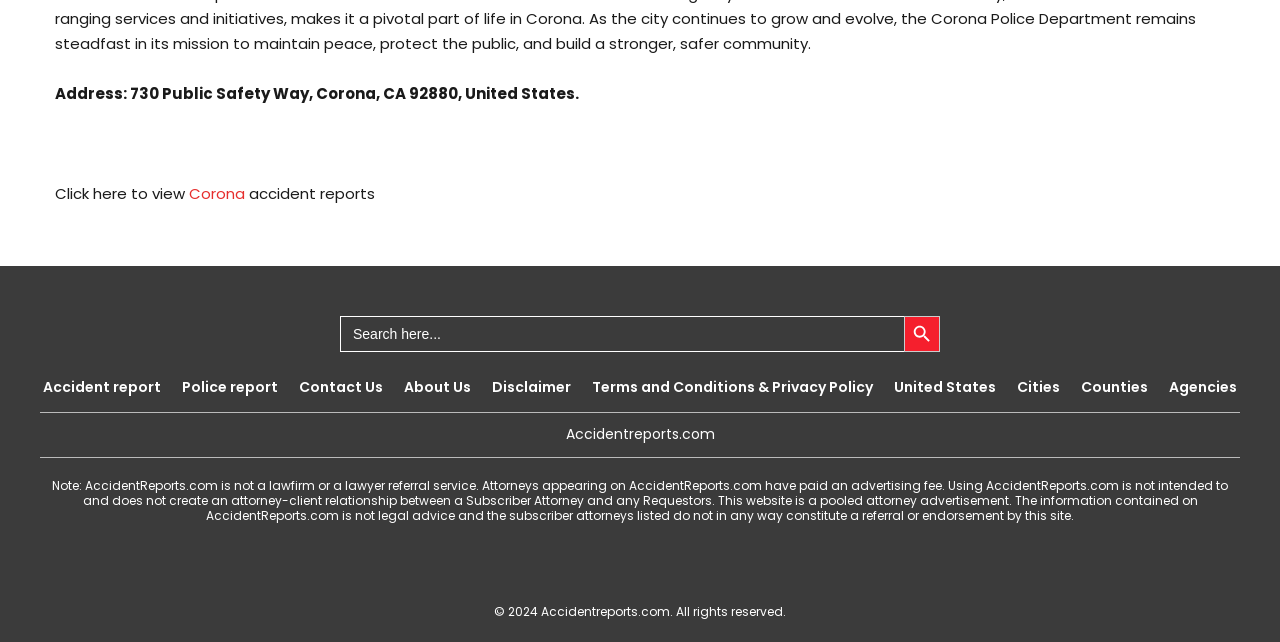What type of attorneys are listed on this website?
Deliver a detailed and extensive answer to the question.

The static text element at the bottom of the webpage mentions that 'Subscriber Attorneys listed do not in any way constitute a referral or endorsement by this site', indicating that the website lists subscriber attorneys.